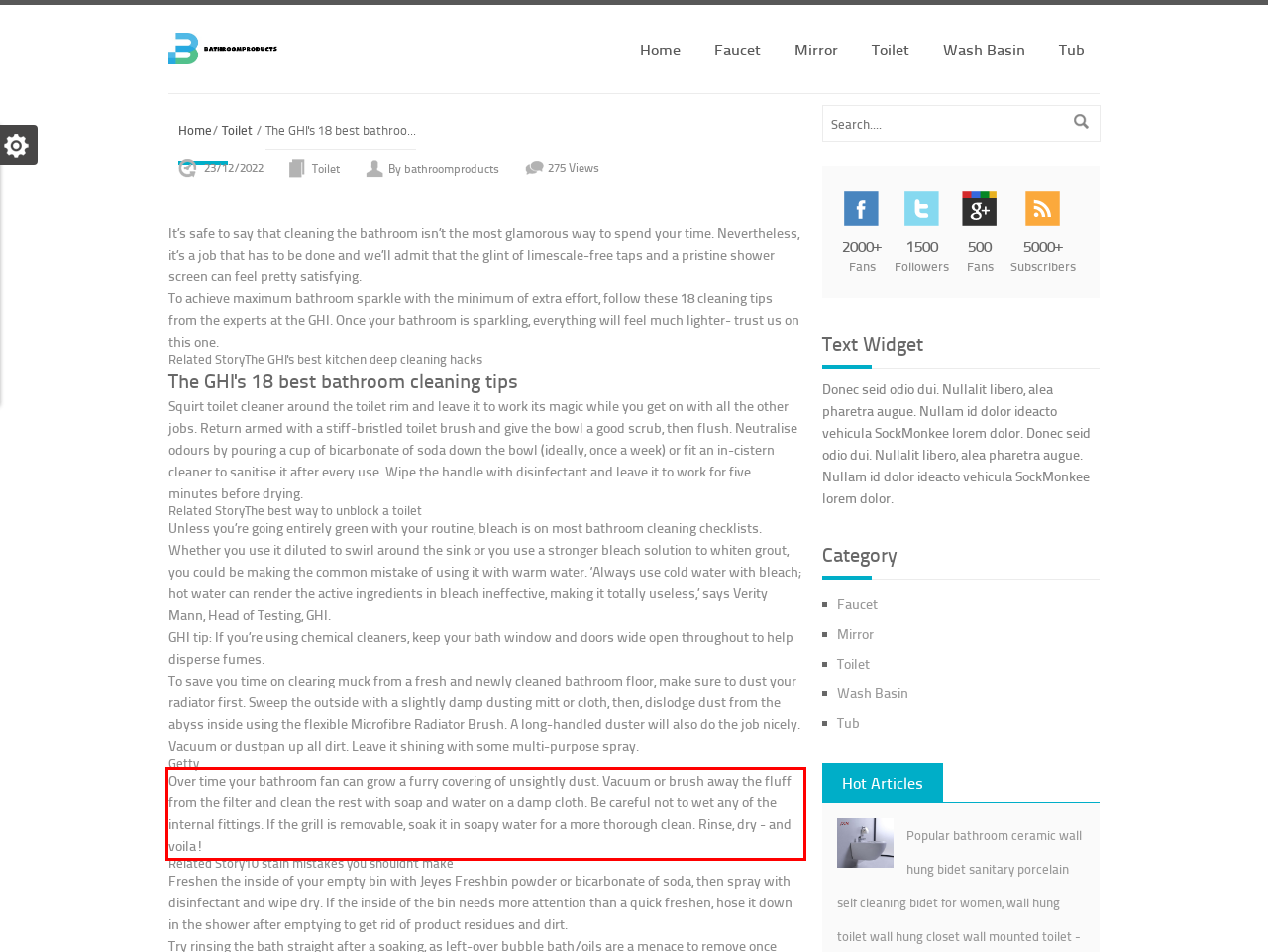Review the screenshot of the webpage and recognize the text inside the red rectangle bounding box. Provide the extracted text content.

Over time your bathroom fan can grow a furry covering of unsightly dust. Vacuum or brush away the fluff from the filter and clean the rest with soap and water on a damp cloth. Be careful not to wet any of the internal fittings. If the grill is removable, soak it in soapy water for a more thorough clean. Rinse, dry - and voila!